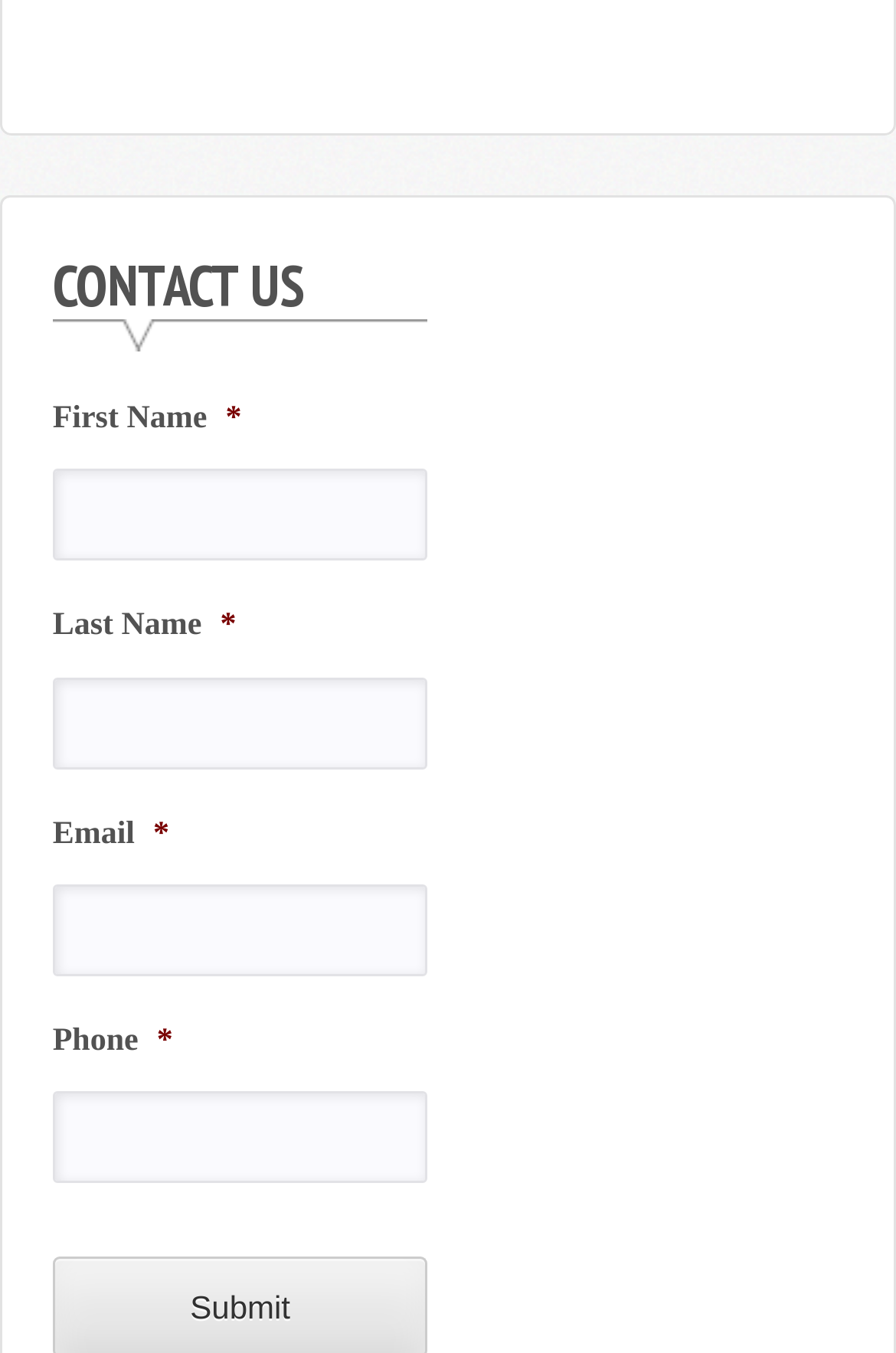What is the position of the 'Email' input field?
Look at the image and answer the question with a single word or phrase.

Below 'Last Name'